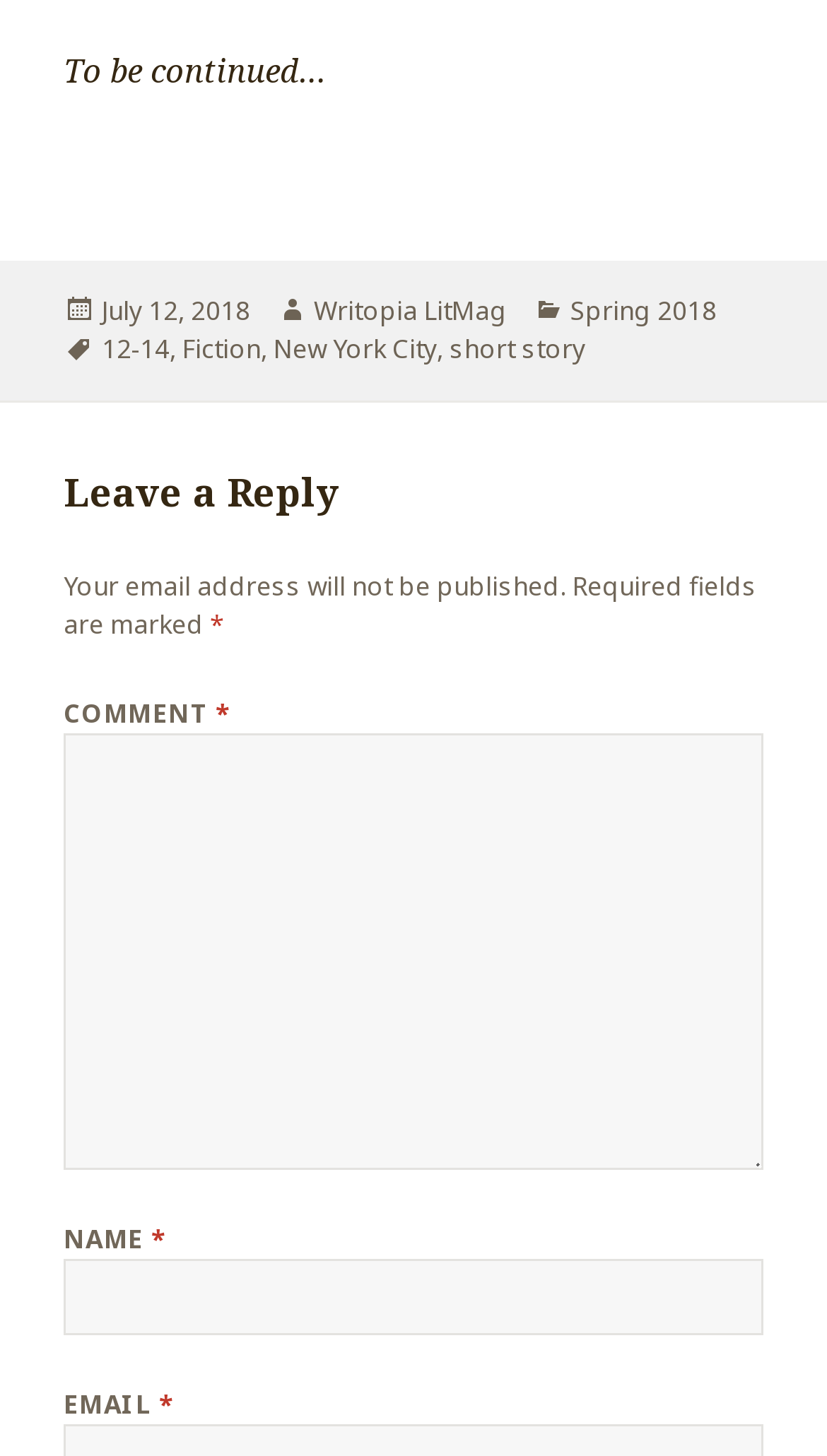Give a one-word or short phrase answer to the question: 
What is the date of the post?

July 12, 2018